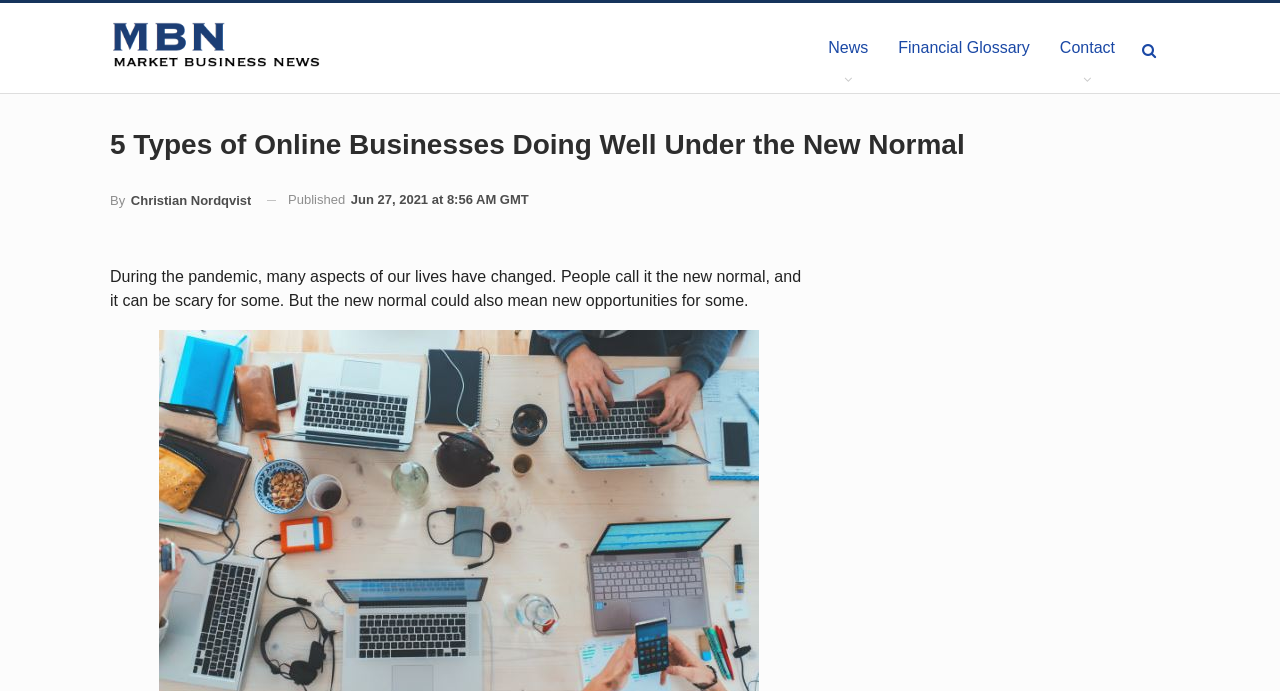Based on the image, please elaborate on the answer to the following question:
Who is the author of the article?

I found the answer by looking at the link element with the text 'By Christian Nordqvist', which indicates that Christian Nordqvist is the author of the article.